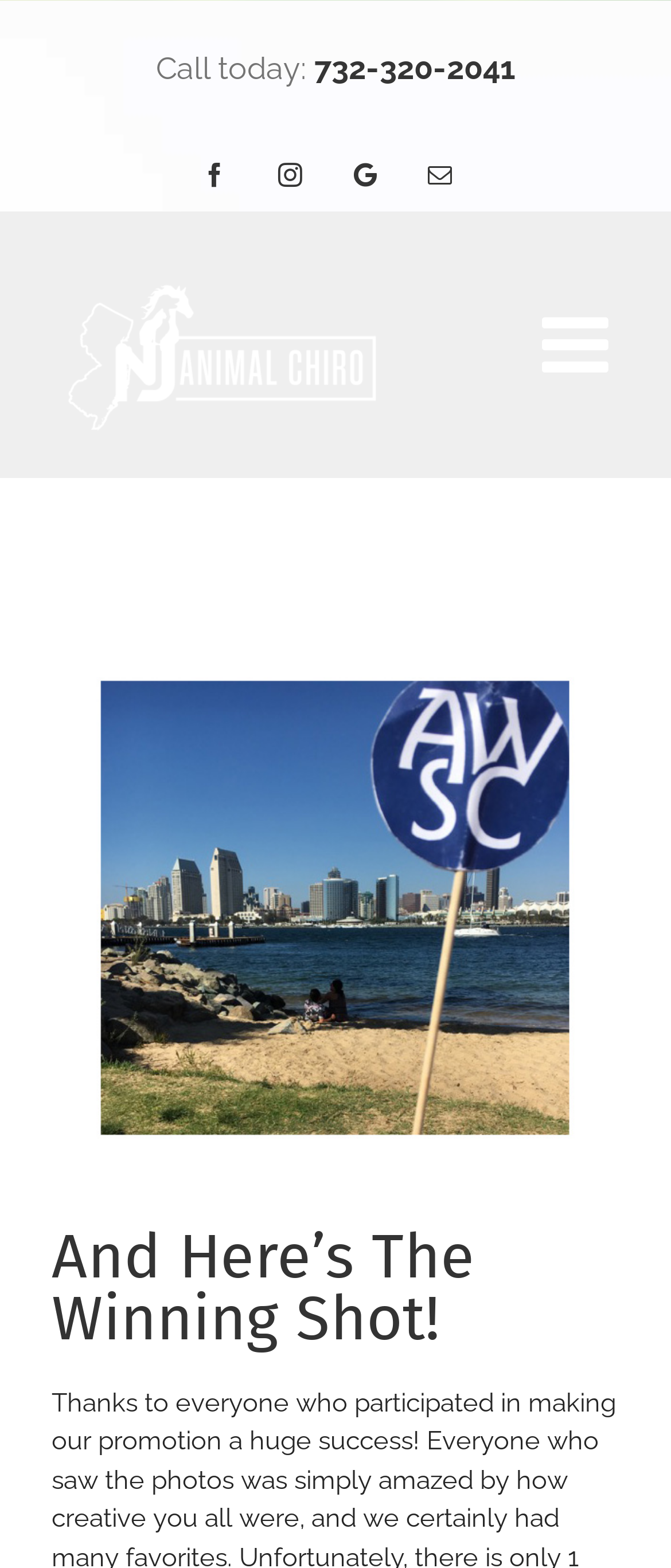What is the logo of the website?
Please provide a comprehensive answer based on the visual information in the image.

I found the logo by looking at the image element with the description 'NJ Animal Chiro Logo' which is located near the top of the webpage.